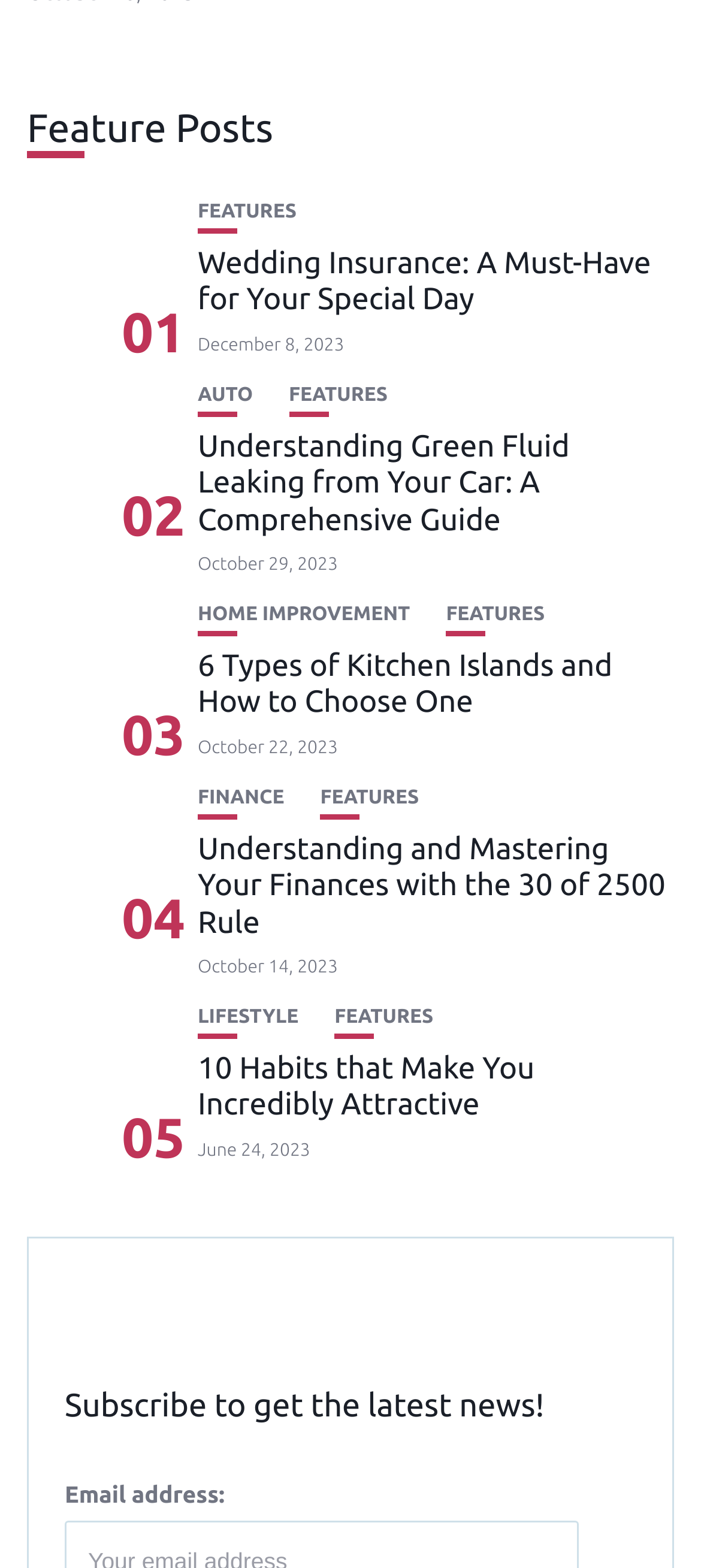What is the date of the post '10 Habits that Make You Incredibly Attractive'?
Using the image as a reference, answer with just one word or a short phrase.

June 24, 2023